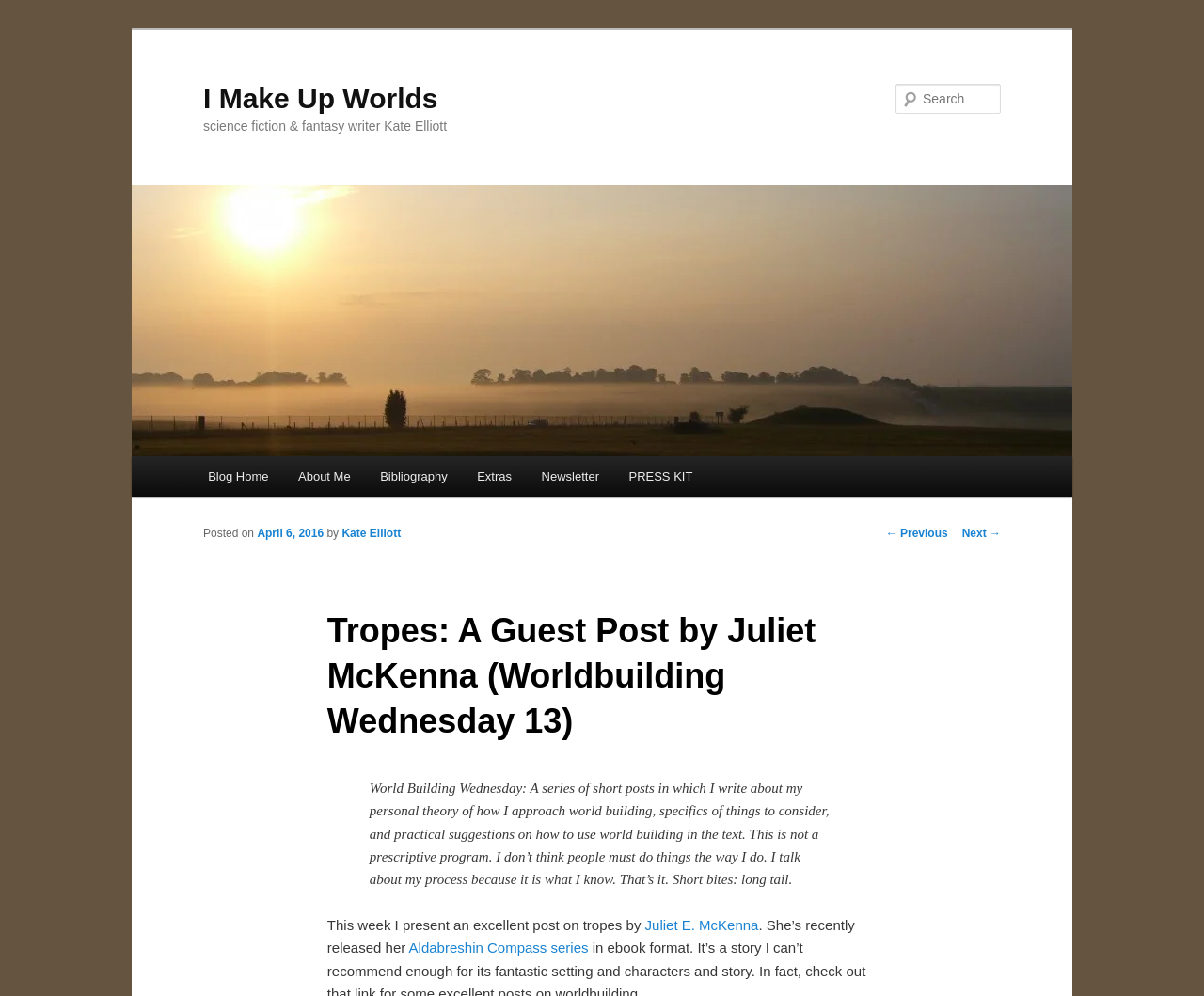Please pinpoint the bounding box coordinates for the region I should click to adhere to this instruction: "Check the post details".

[0.272, 0.596, 0.728, 0.757]